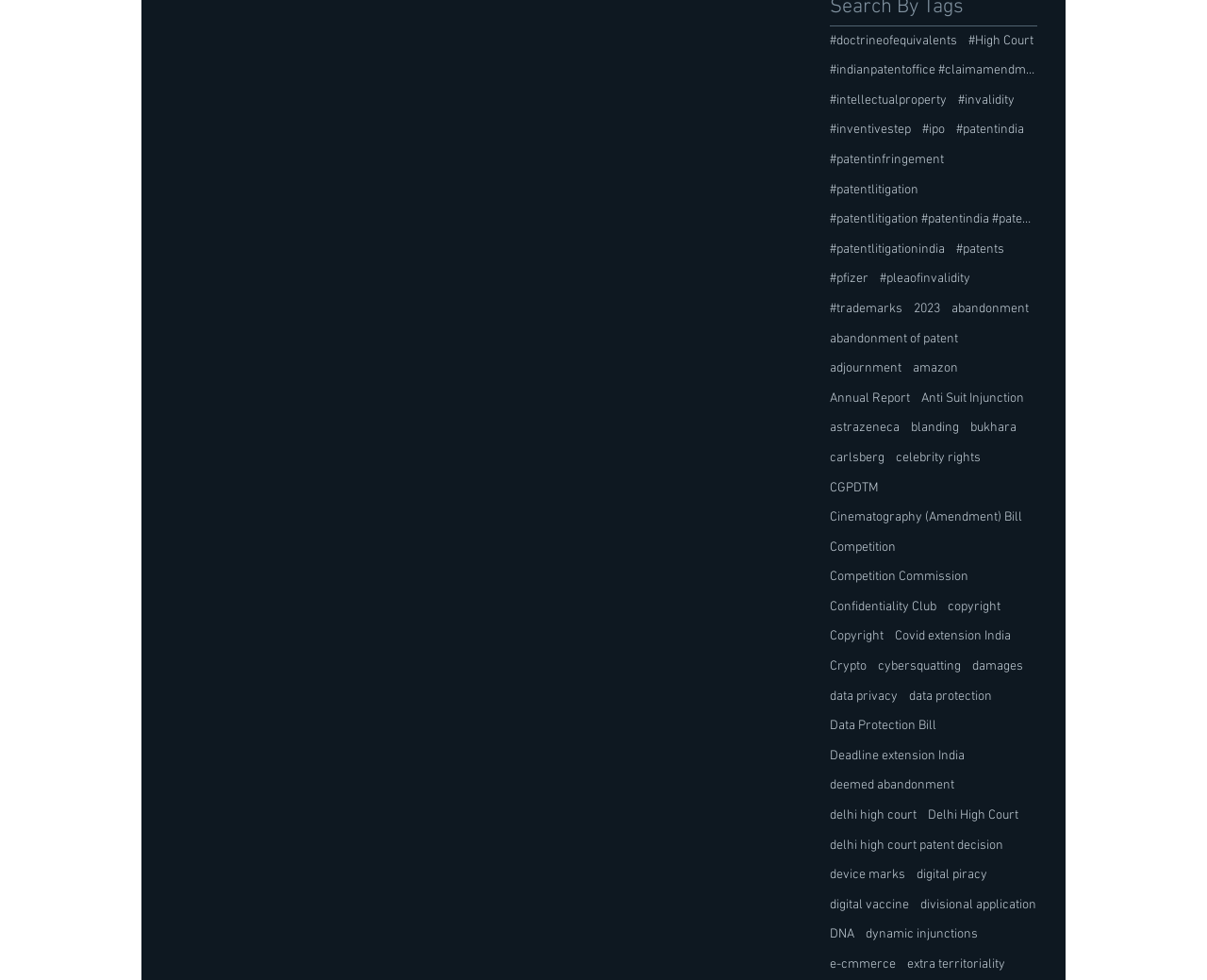Utilize the details in the image to give a detailed response to the question: What is the significance of 'Data Protection Bill' in Indian patent law?

The Data Protection Bill is a proposed legislation in India aimed at protecting personal data and privacy. While it may not be directly related to patent law, it is possible that this webpage mentions it in the context of data protection and privacy issues related to intellectual property and patent law in India.